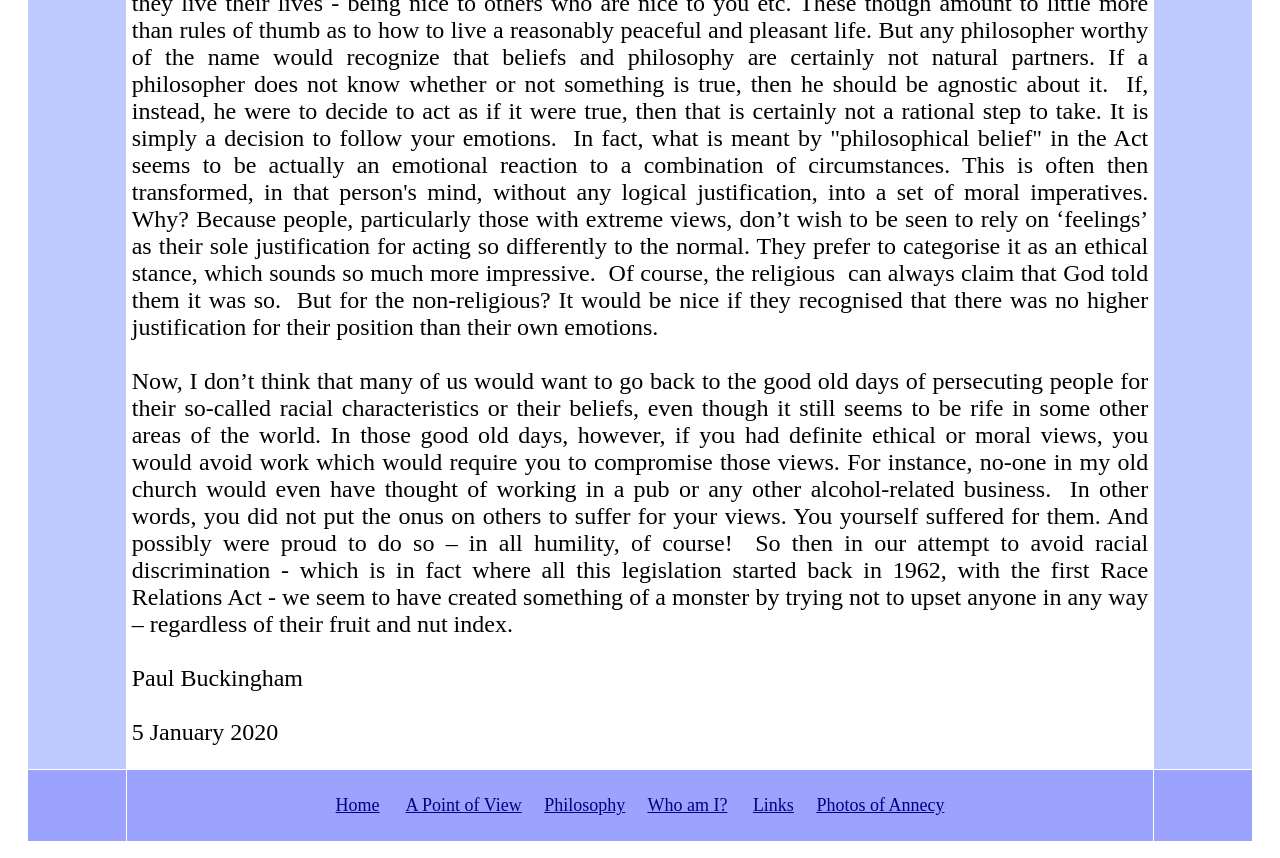What is the author's name of the article?
Provide a detailed and well-explained answer to the question.

The author's name is mentioned at the bottom of the article, above the date '5 January 2020'.